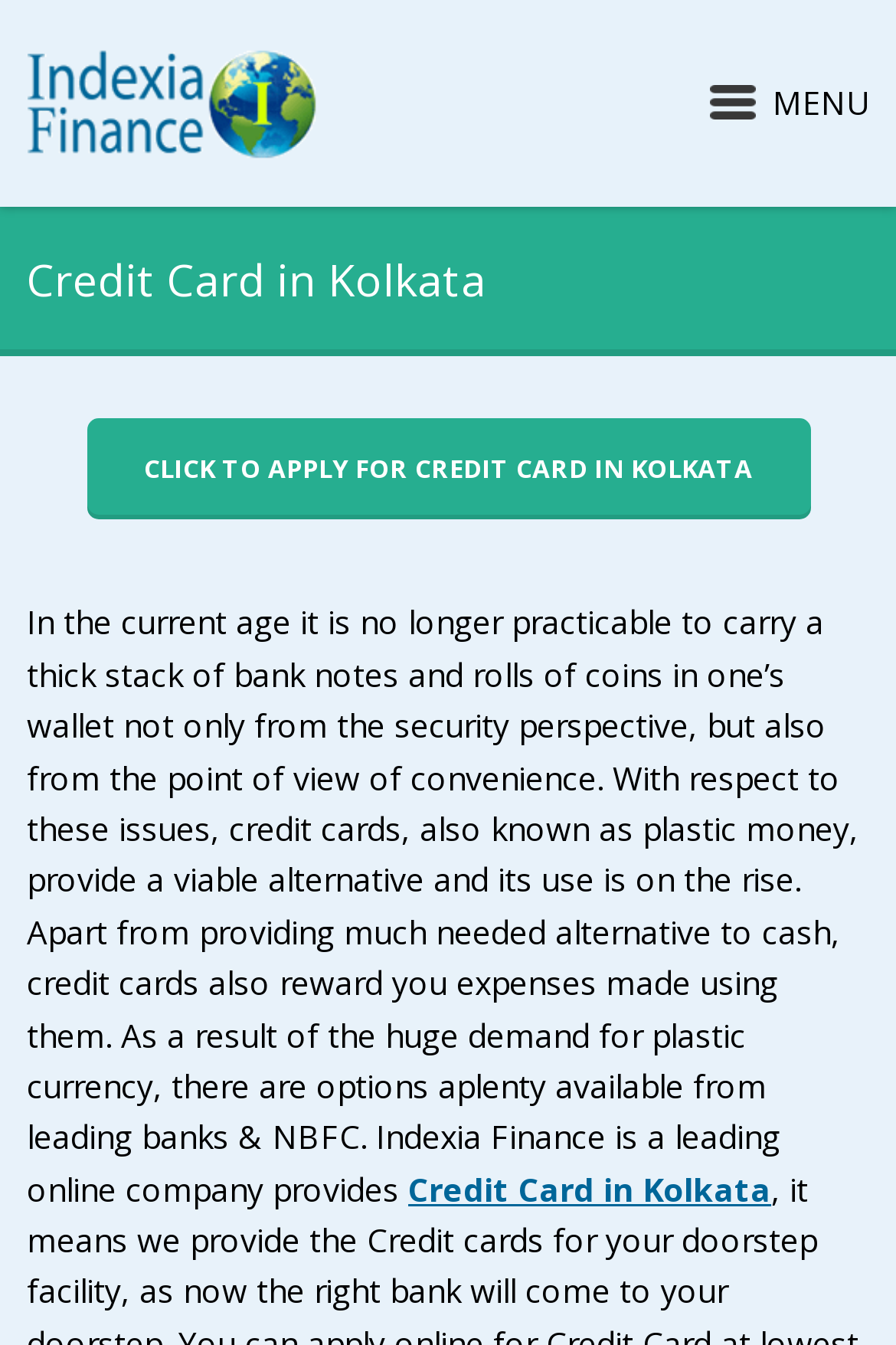What is the call-to-action on the webpage?
Provide a fully detailed and comprehensive answer to the question.

The link 'CLICK TO APPLY FOR CREDIT CARD IN KOLKATA' suggests that the call-to-action on the webpage is to apply for a credit card.